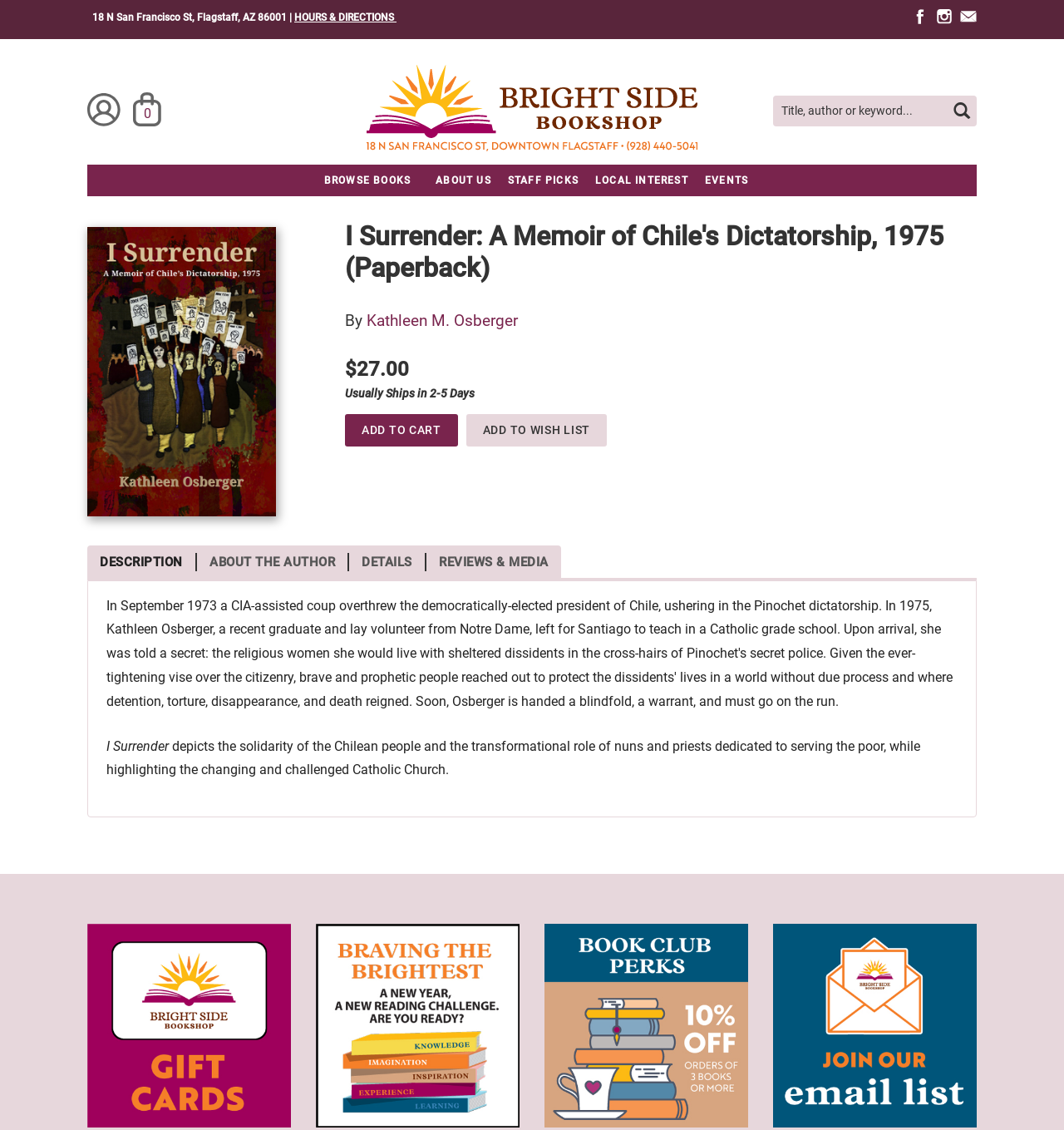What is the price of the book?
Based on the image, answer the question with as much detail as possible.

I found the price of the book by looking at the section that describes the book 'I Surrender: A Memoir of Chile's Dictatorship, 1975 (Paperback)' and found the heading that says '$27.00'.